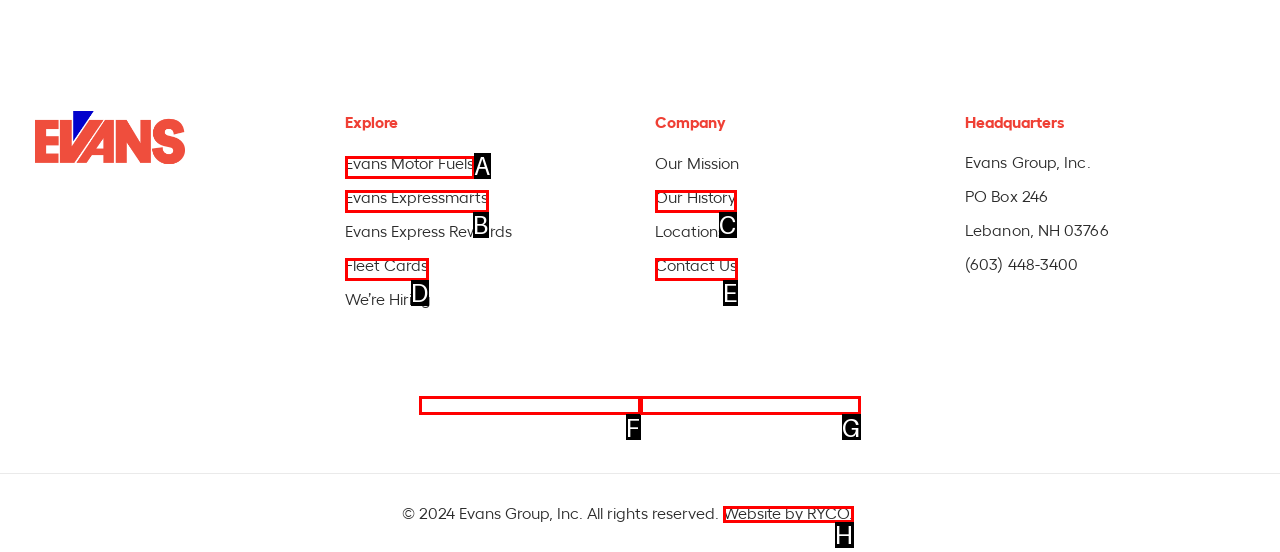Which option should be clicked to execute the task: Download App on iOS?
Reply with the letter of the chosen option.

F